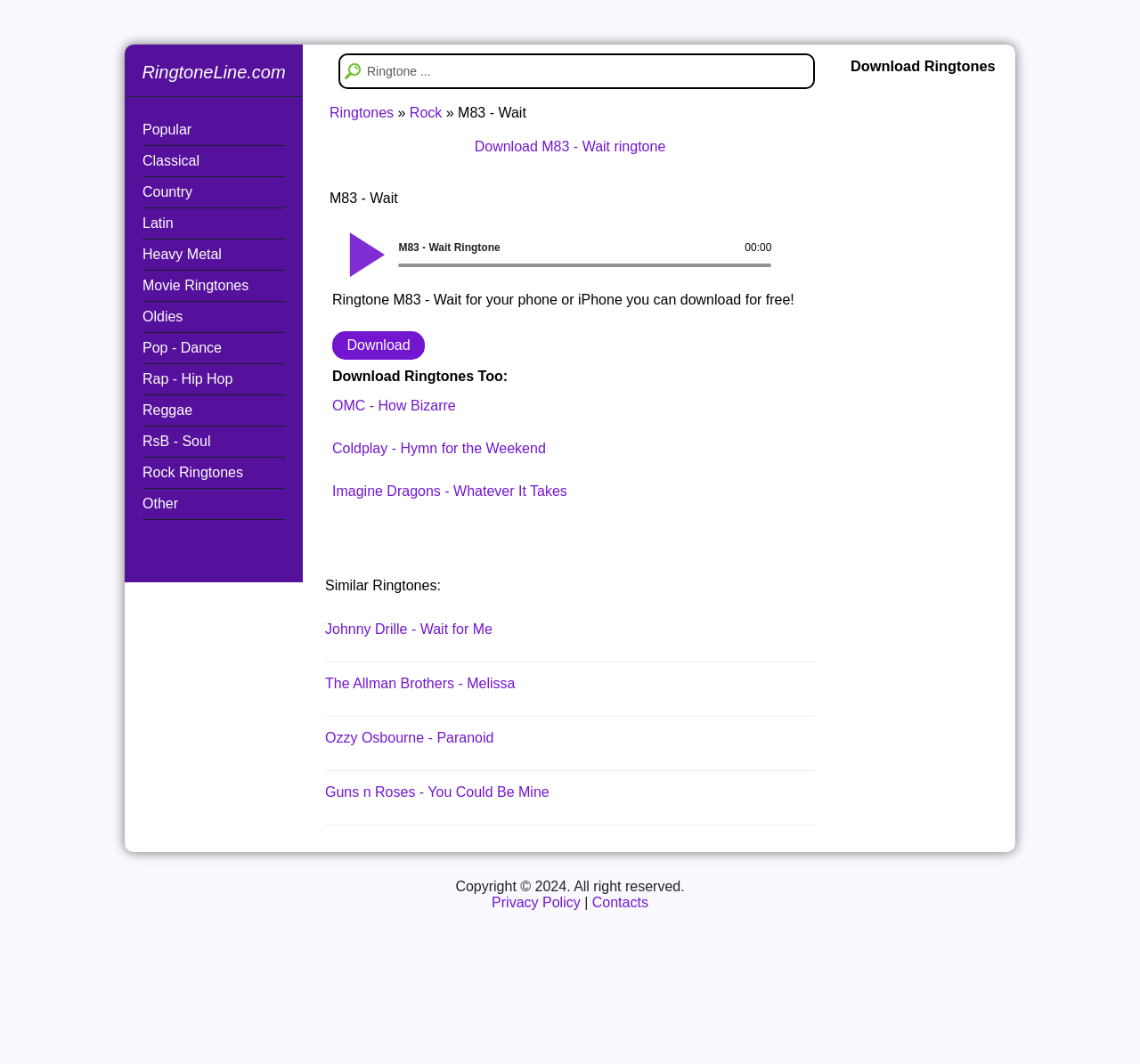Please find and generate the text of the main header of the webpage.

M83 - Wait